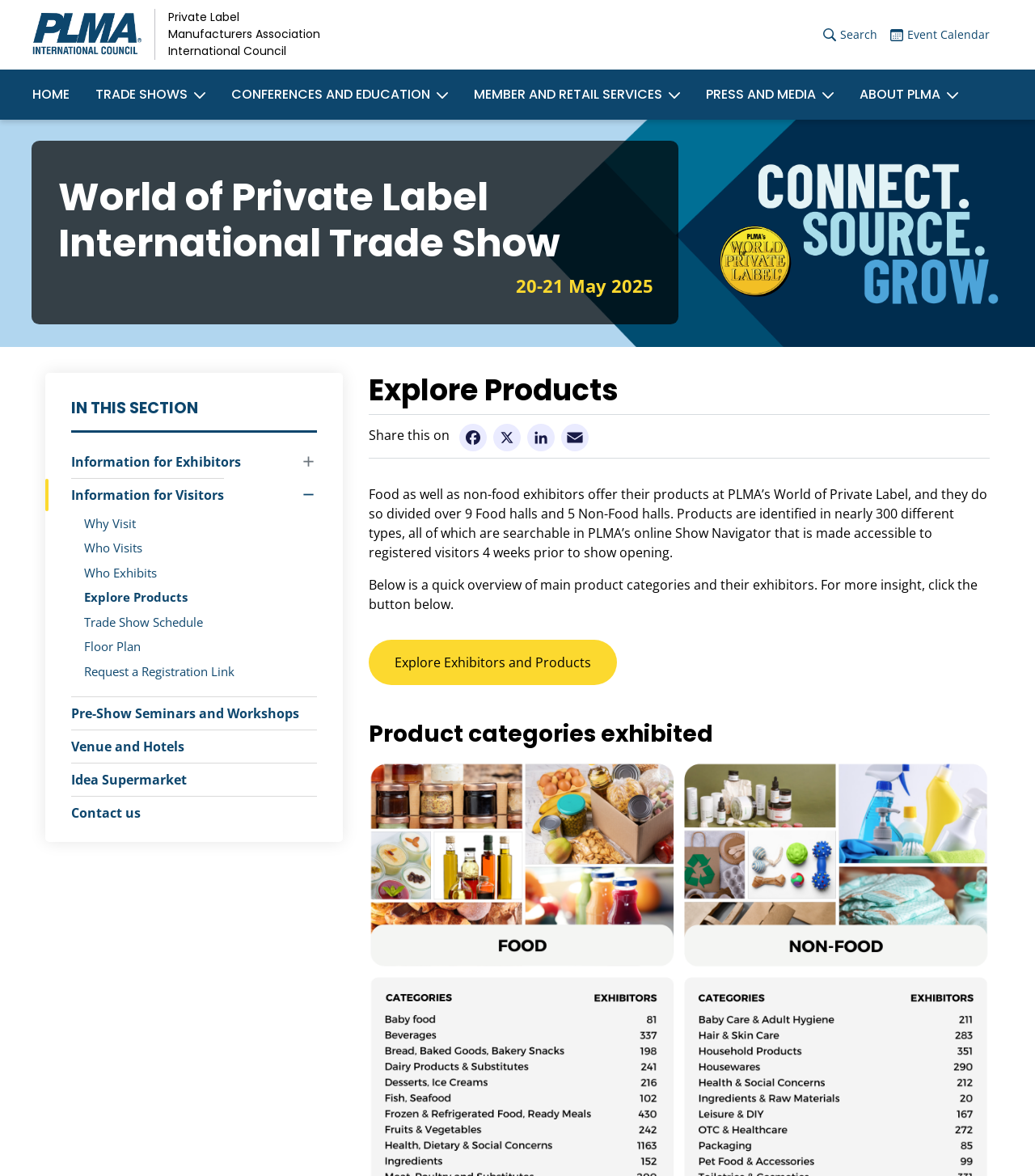Generate the title text from the webpage.

World of Private Label International Trade Show